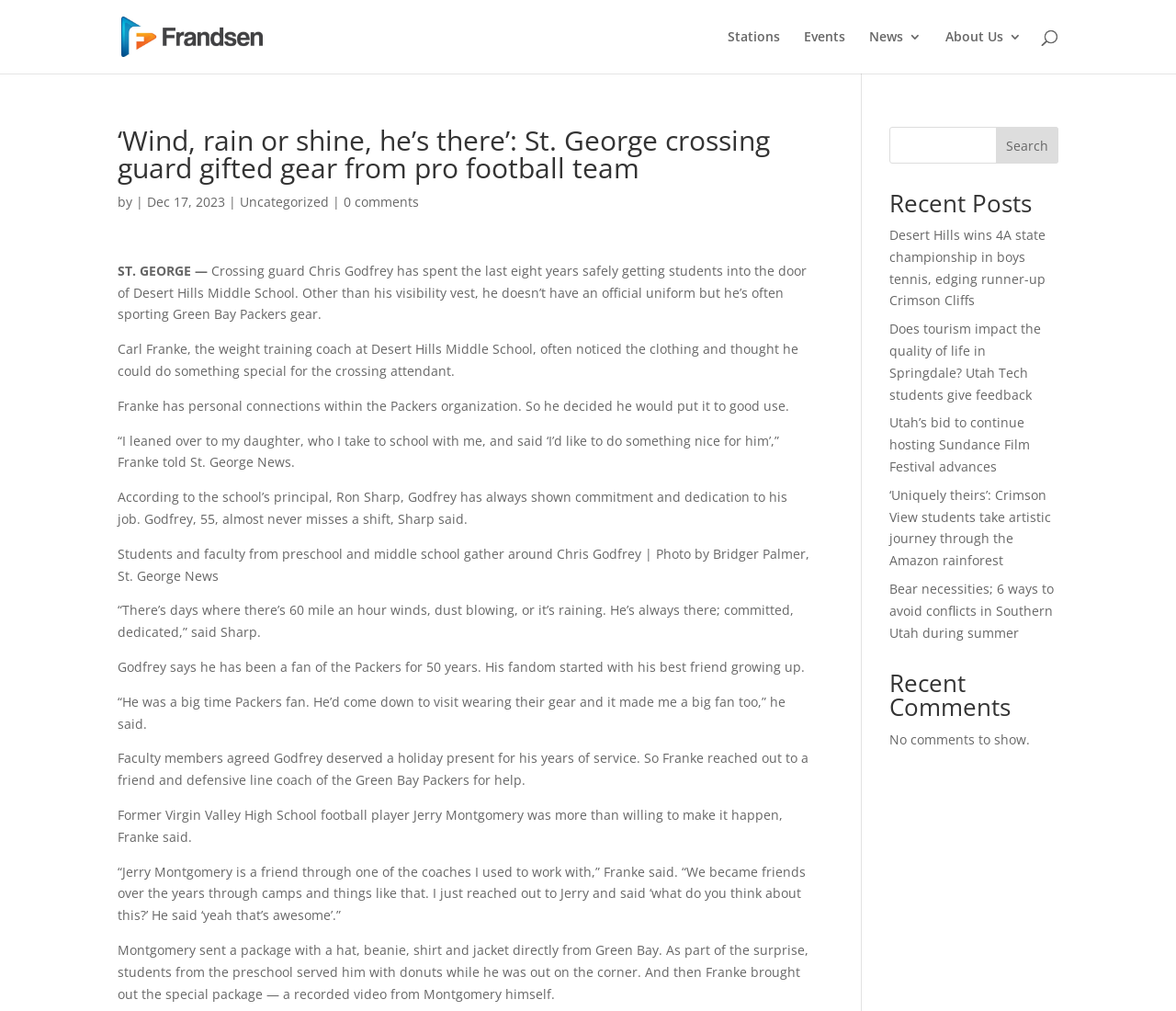Offer a detailed account of what is visible on the webpage.

This webpage is an article about a St. George crossing guard, Chris Godfrey, who was gifted gear from a professional football team. At the top of the page, there is a logo and a link to "Frandsen Media" on the left, and a navigation menu with links to "Stations", "Events", "News 3", and "About Us 3" on the right. Below the navigation menu, there is a search bar that spans almost the entire width of the page.

The main content of the article is divided into sections. The title of the article, "‘Wind, rain or shine, he’s there’: St. George crossing guard gifted gear from pro football team", is displayed prominently at the top, followed by the author's name and the date of publication, December 17, 2023. The article is categorized under "Uncategorized" and has "0 comments" so far.

The article itself is a heartwarming story about Chris Godfrey, a dedicated crossing guard who has been serving at Desert Hills Middle School for eight years. The story describes how Godfrey, a fan of the Green Bay Packers, was surprised with a gift from the team, courtesy of Carl Franke, the weight training coach at the school, who has personal connections with the Packers organization.

The article includes several paragraphs of text, with quotes from Godfrey and Franke, as well as a description of the surprise gift-giving ceremony, where students from the preschool served Godfrey donuts while he was on duty. There is also a mention of a recorded video message from Jerry Montgomery, a defensive line coach of the Green Bay Packers.

On the right side of the page, there is a section titled "Recent Posts" that lists five links to other articles, including "Desert Hills wins 4A state championship in boys tennis, edging runner-up Crimson Cliffs" and "‘Uniquely theirs’: Crimson View students take artistic journey through the Amazon rainforest". Below this section, there is a "Recent Comments" section that currently shows no comments.

Overall, the webpage has a clean and organized layout, with a clear hierarchy of content and easy-to-read font sizes and styles.